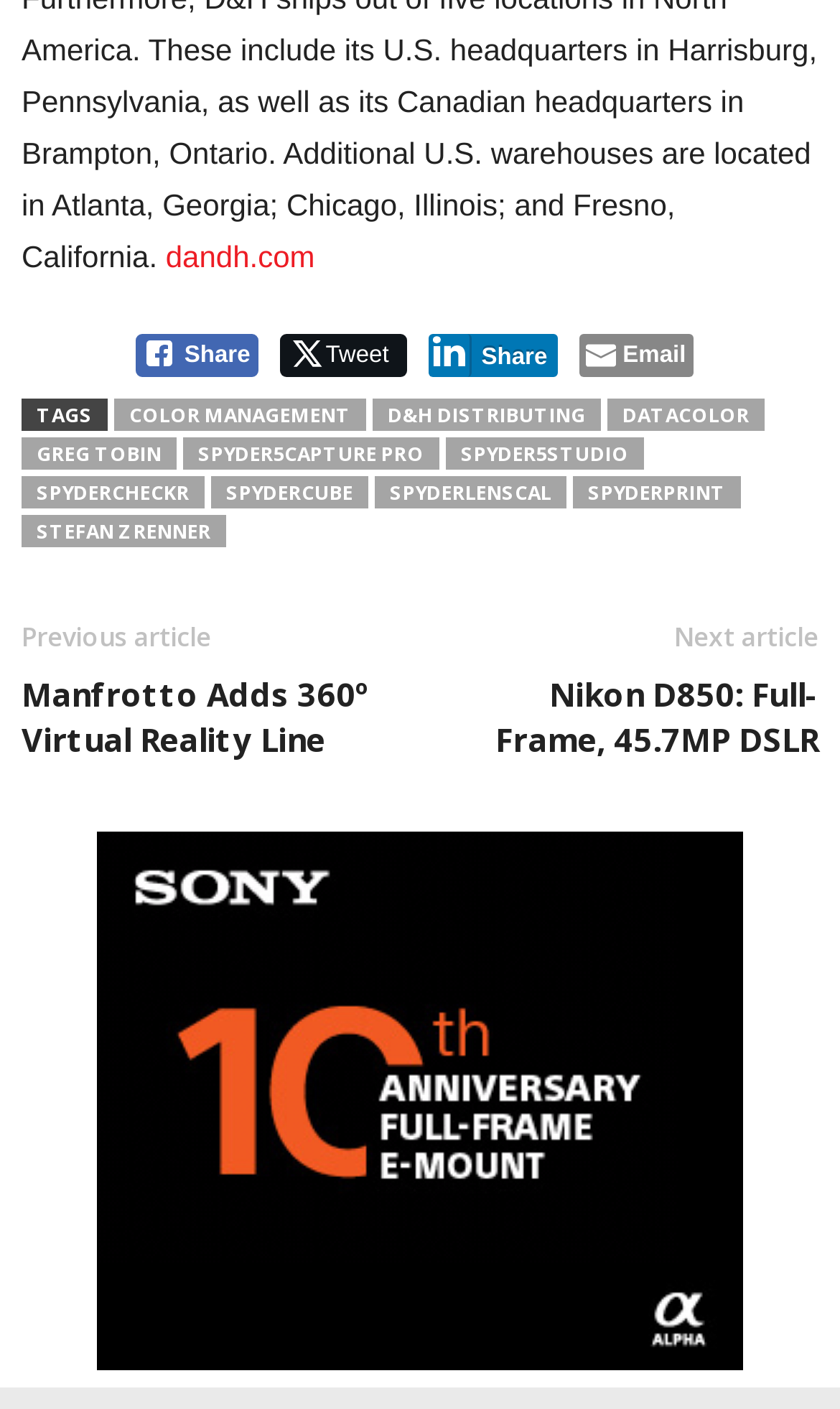Can you find the bounding box coordinates of the area I should click to execute the following instruction: "Share through Email"?

[0.69, 0.237, 0.827, 0.268]